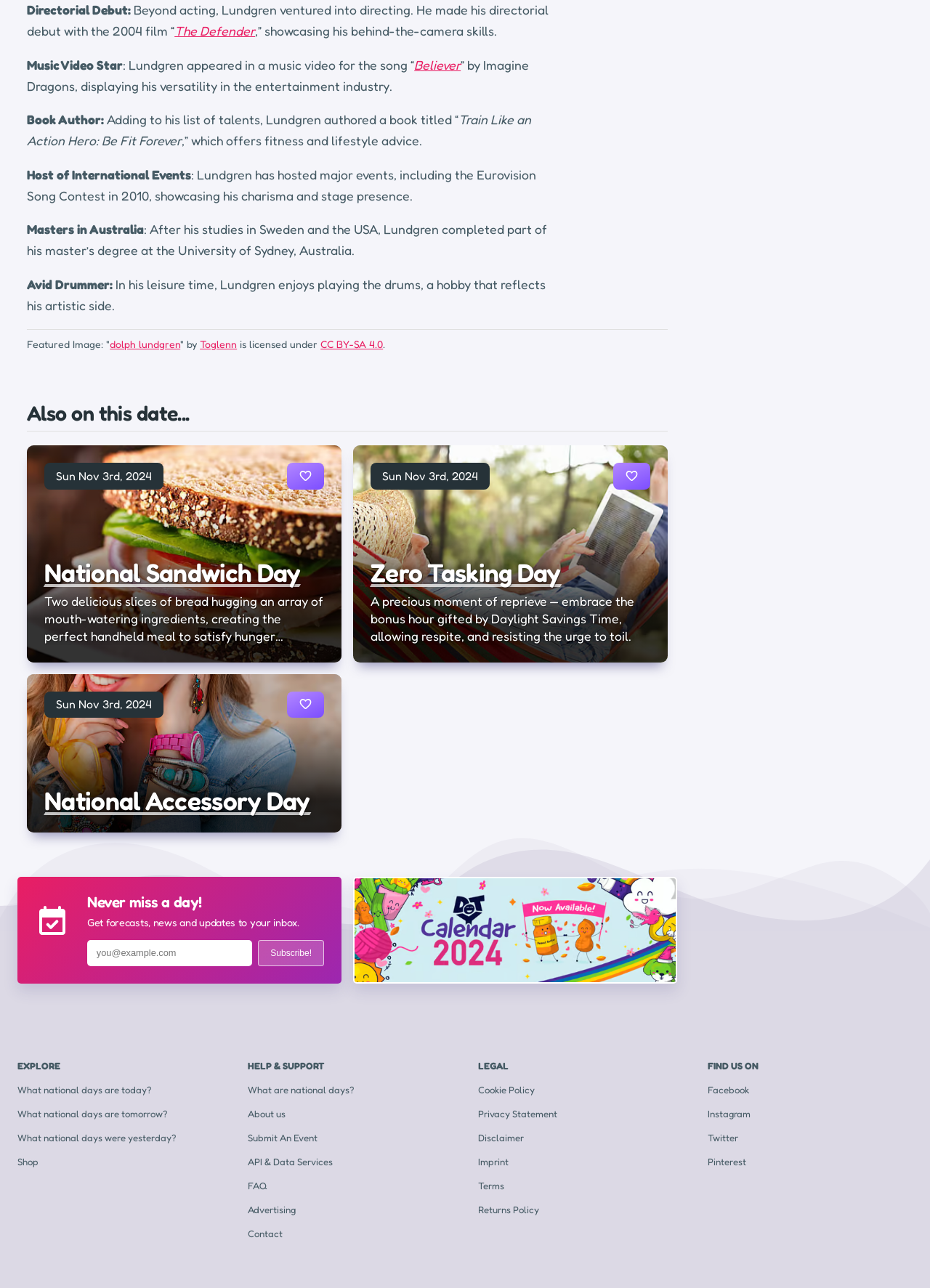What is Zero Tasking Day?
Using the image as a reference, answer with just one word or a short phrase.

A day to take a break